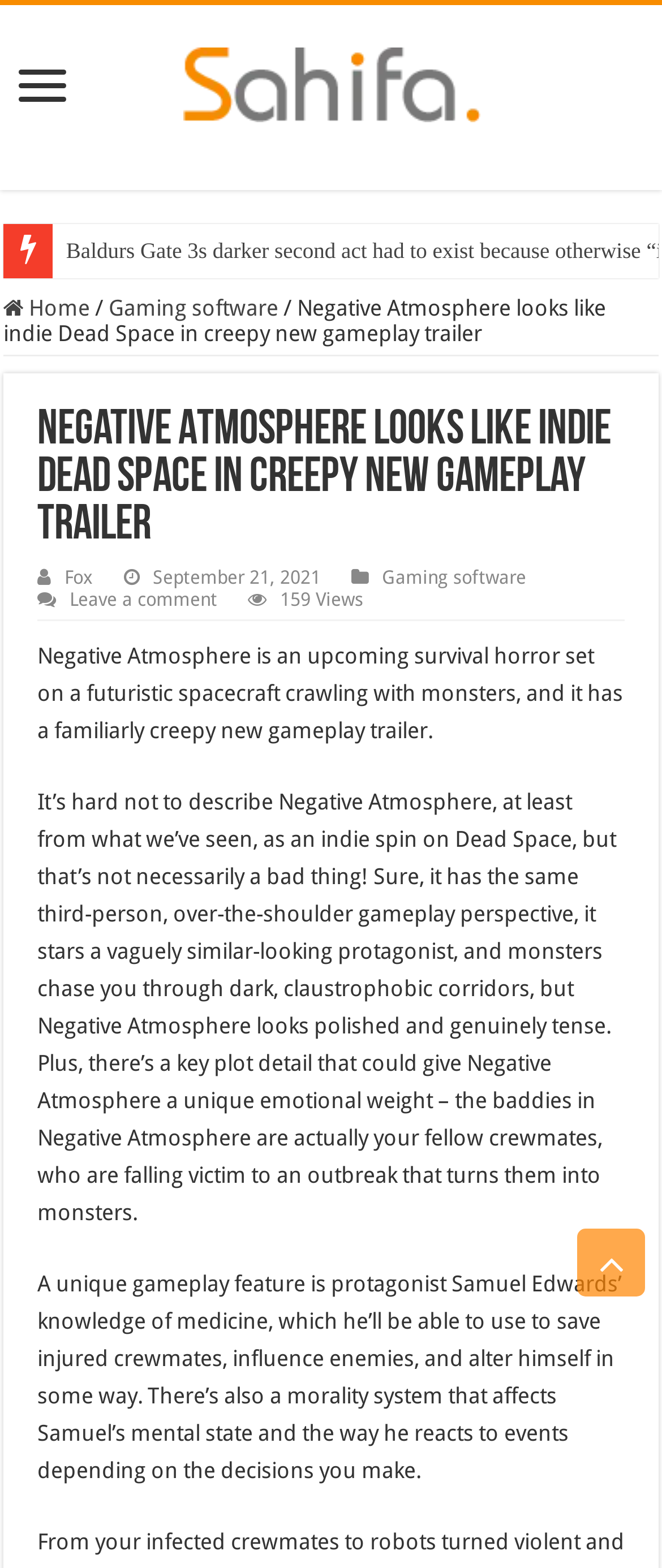Extract the bounding box coordinates for the UI element described as: "Leave a comment".

[0.105, 0.376, 0.328, 0.39]